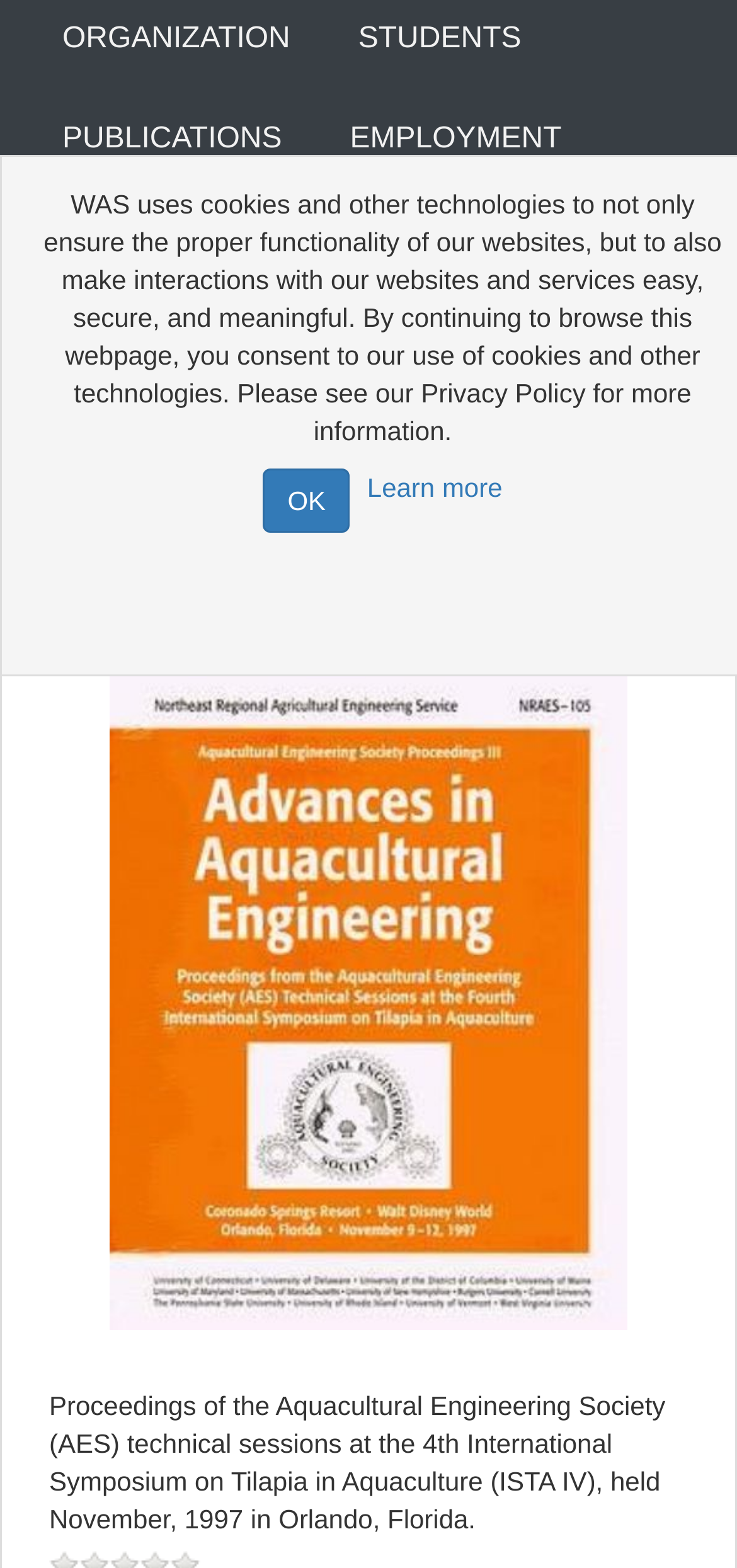From the screenshot, find the bounding box of the UI element matching this description: "Other Books". Supply the bounding box coordinates in the form [left, top, right, bottom], each a float between 0 and 1.

[0.152, 0.22, 0.361, 0.239]